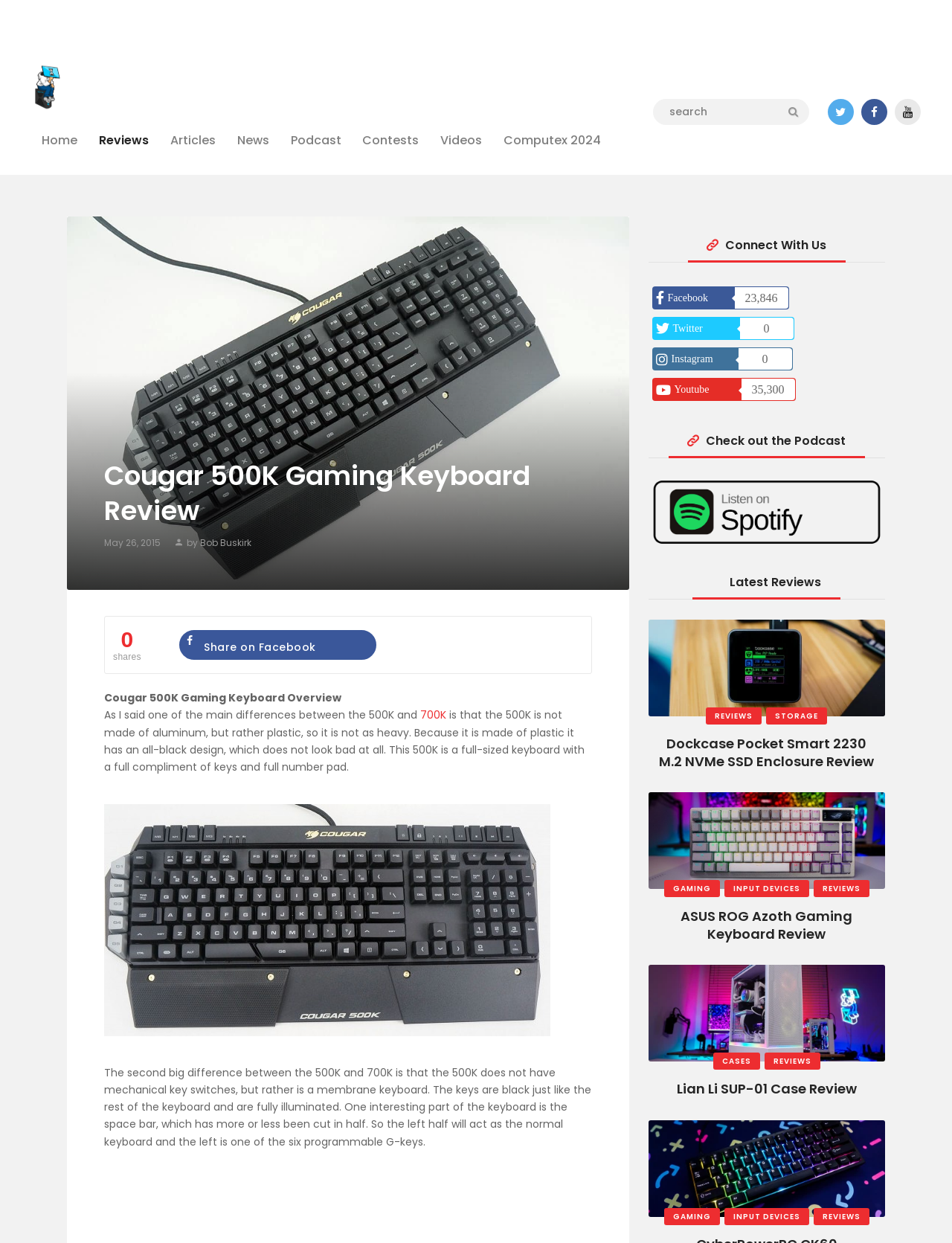Please predict the bounding box coordinates of the element's region where a click is necessary to complete the following instruction: "Share on Facebook". The coordinates should be represented by four float numbers between 0 and 1, i.e., [left, top, right, bottom].

[0.188, 0.507, 0.395, 0.531]